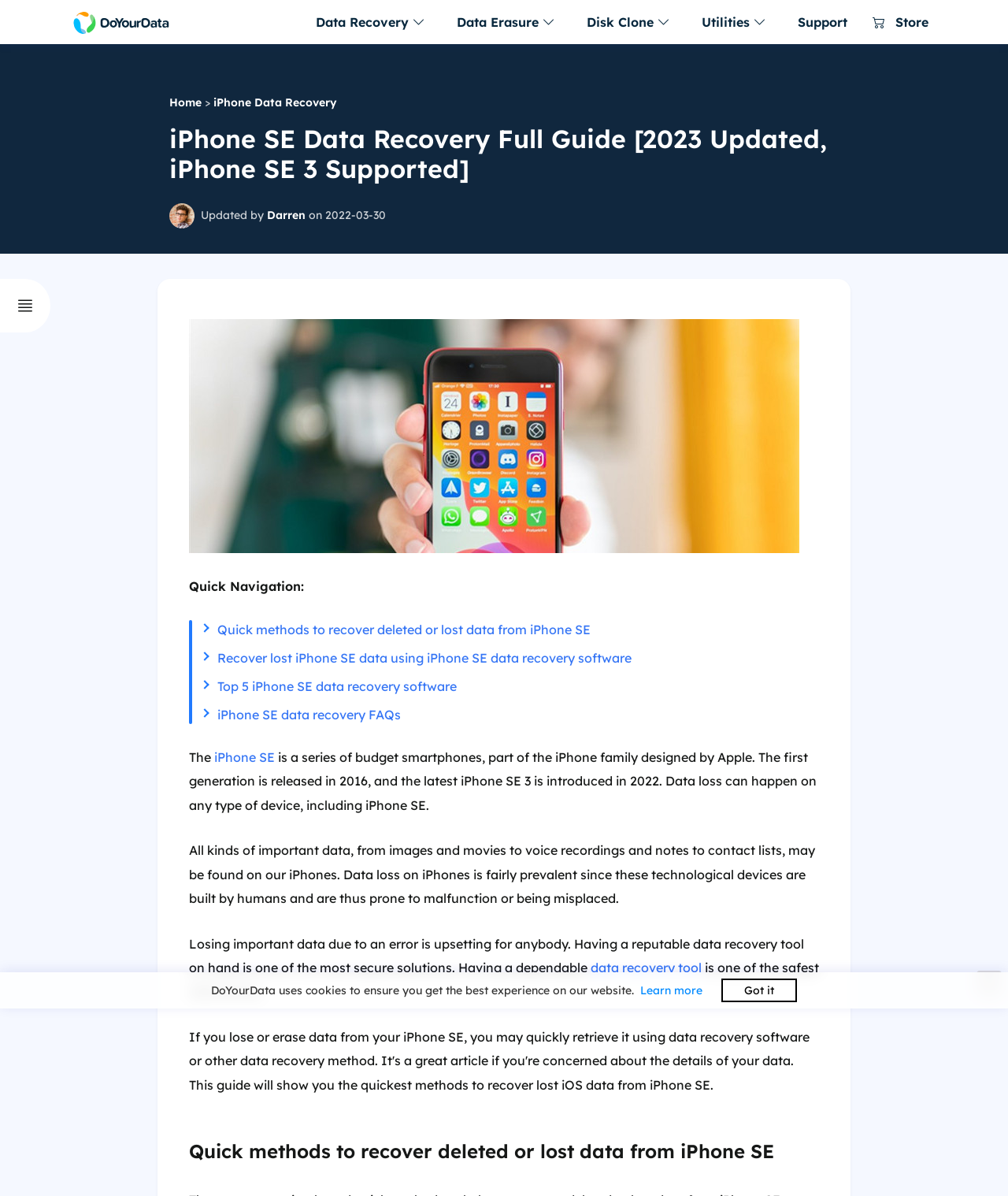Identify the bounding box coordinates of the section to be clicked to complete the task described by the following instruction: "Click on the 'Data Recovery' button". The coordinates should be four float numbers between 0 and 1, formatted as [left, top, right, bottom].

[0.301, 0.0, 0.441, 0.037]